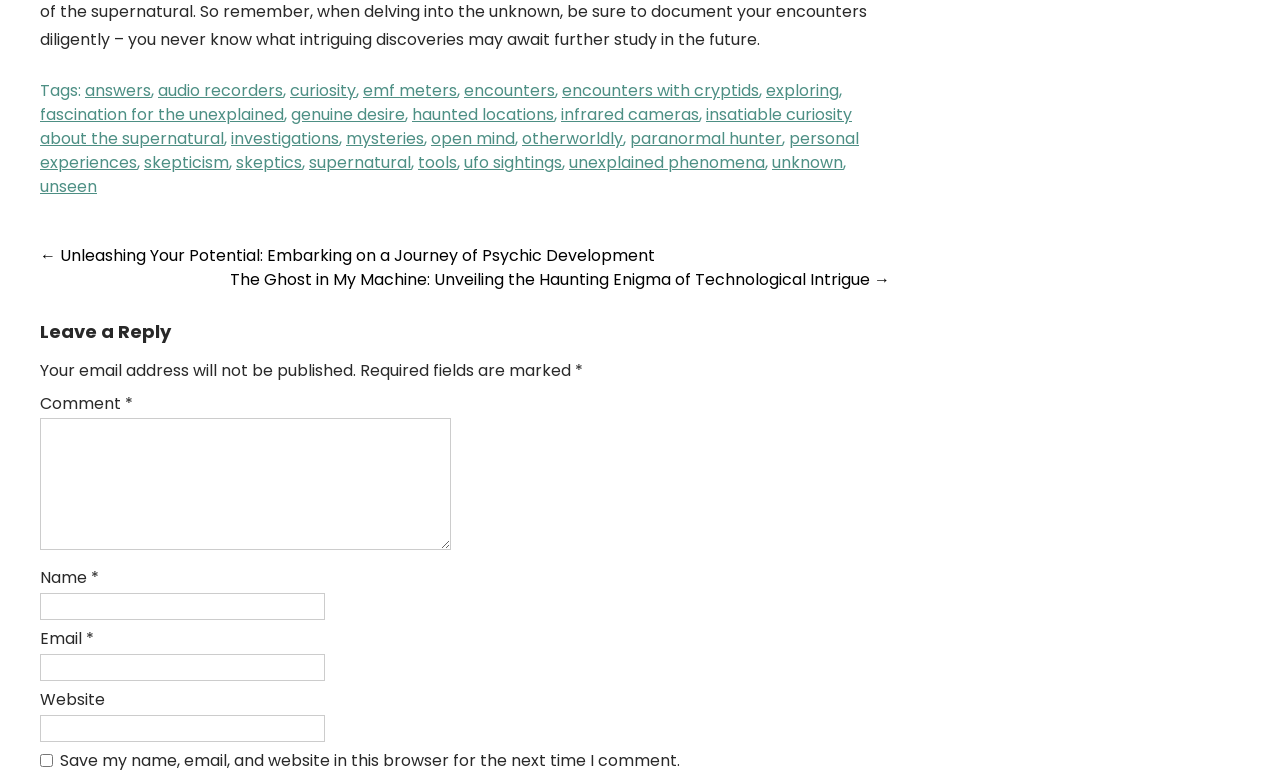Given the description of the UI element: "parent_node: Comment * name="comment"", predict the bounding box coordinates in the form of [left, top, right, bottom], with each value being a float between 0 and 1.

[0.031, 0.541, 0.354, 0.712]